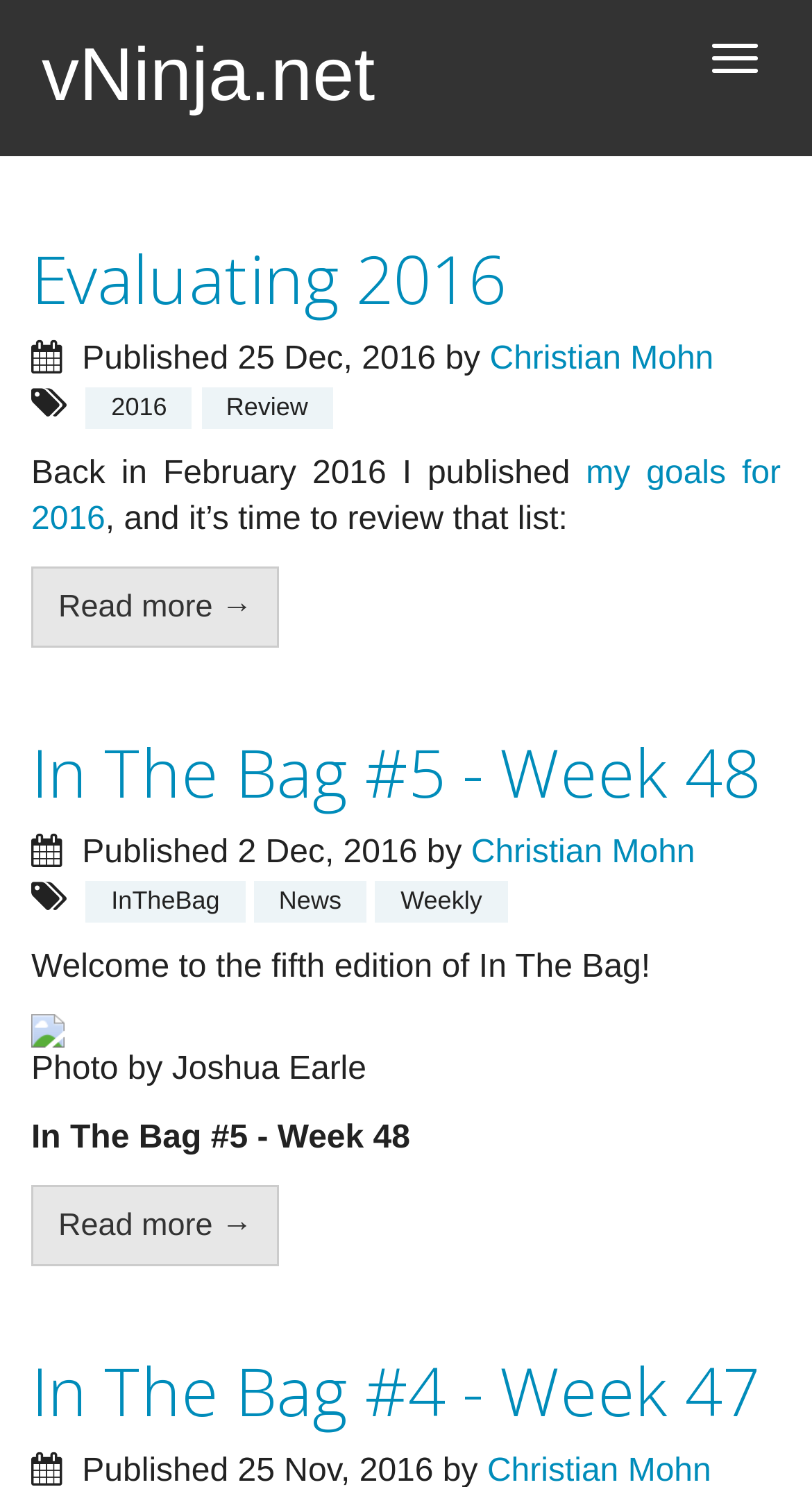What is the purpose of the 'Read more →' links?
Please give a detailed and thorough answer to the question, covering all relevant points.

The purpose of the 'Read more →' links is to allow users to read the full articles, which is indicated by the context of the links being placed at the end of the article summaries.